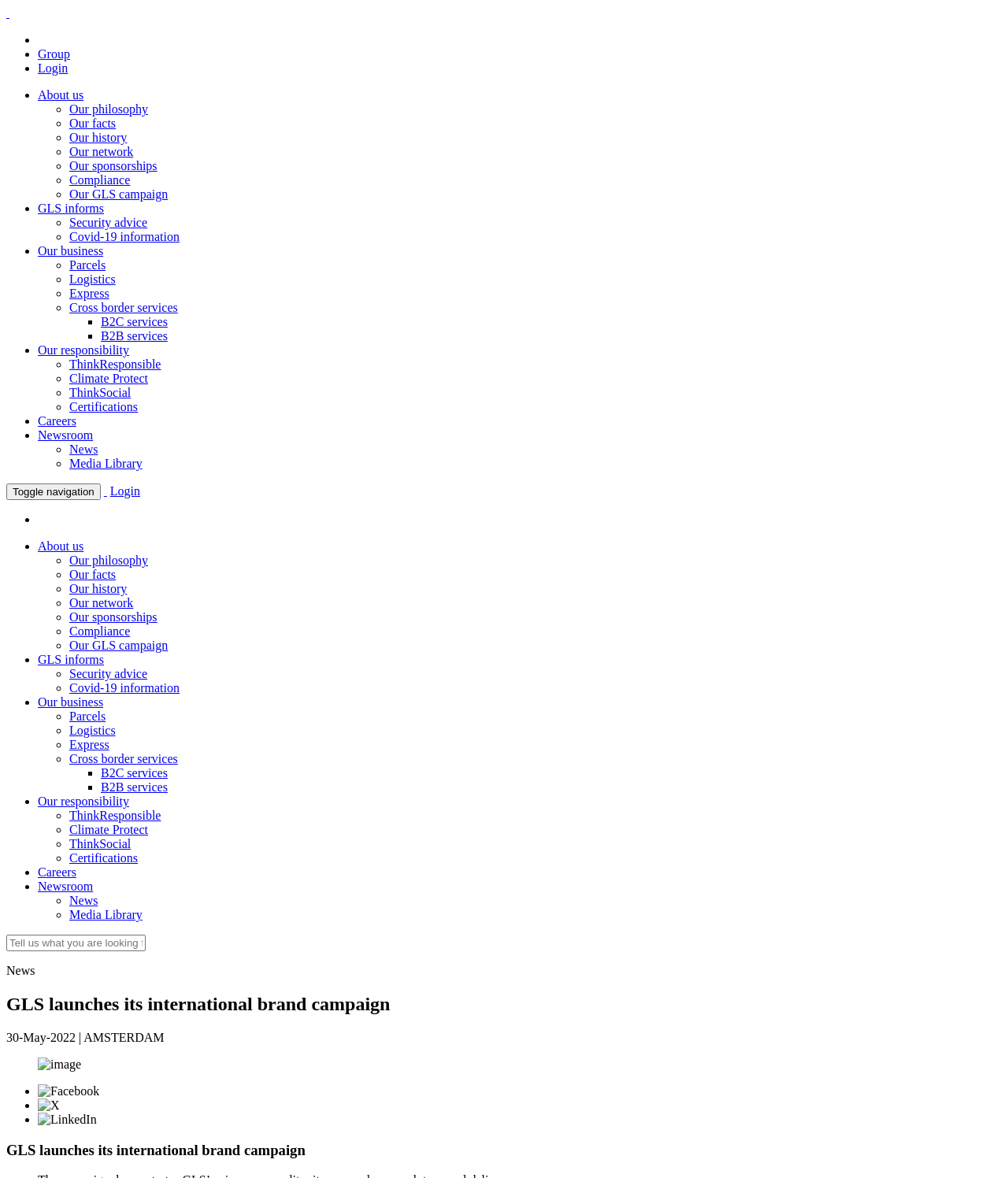What is the function of the 'Toggle navigation' button?
Answer the question with a single word or phrase, referring to the image.

Toggle navigation